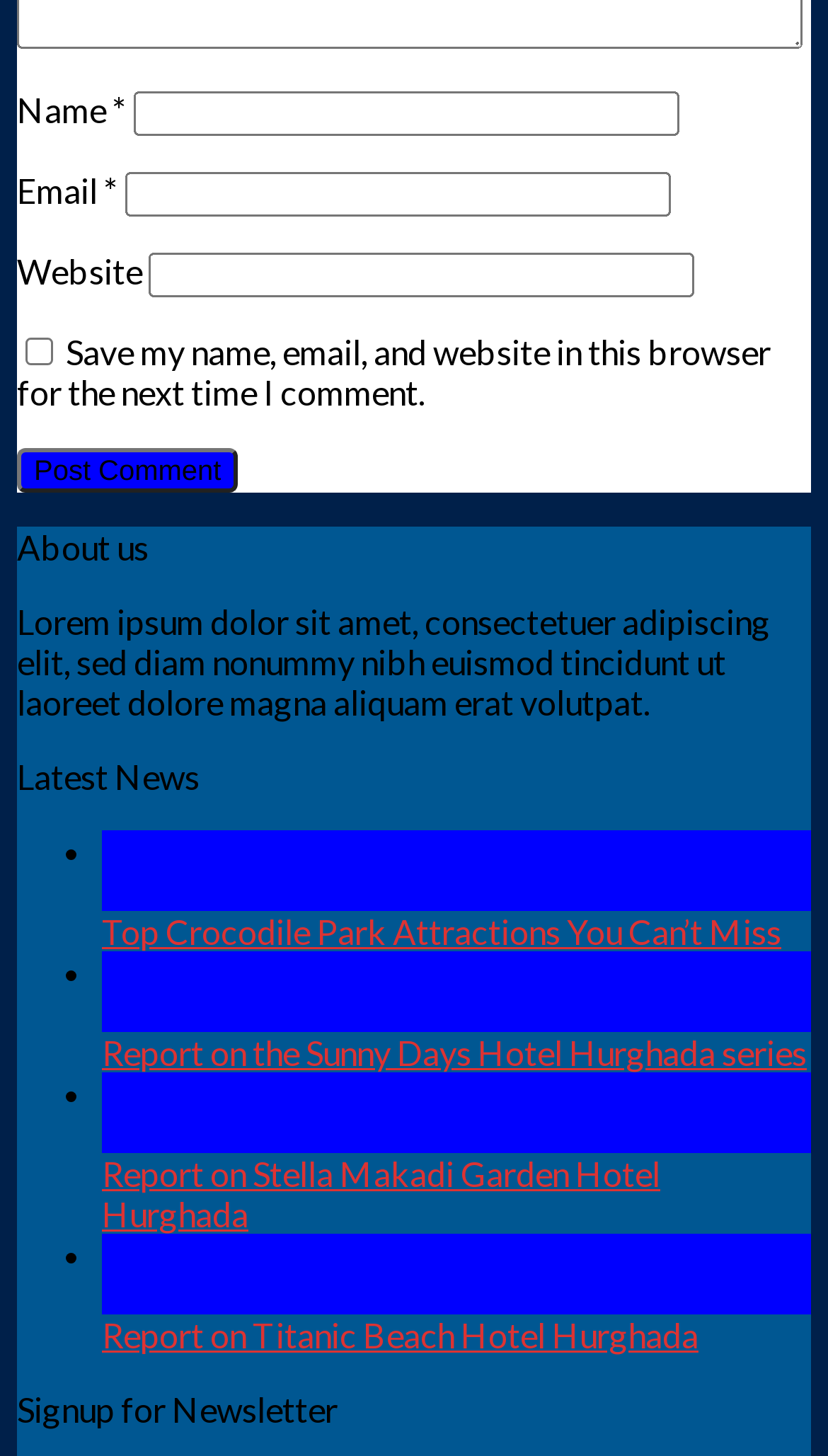Specify the bounding box coordinates of the area that needs to be clicked to achieve the following instruction: "Check the Save my name checkbox".

[0.031, 0.232, 0.064, 0.251]